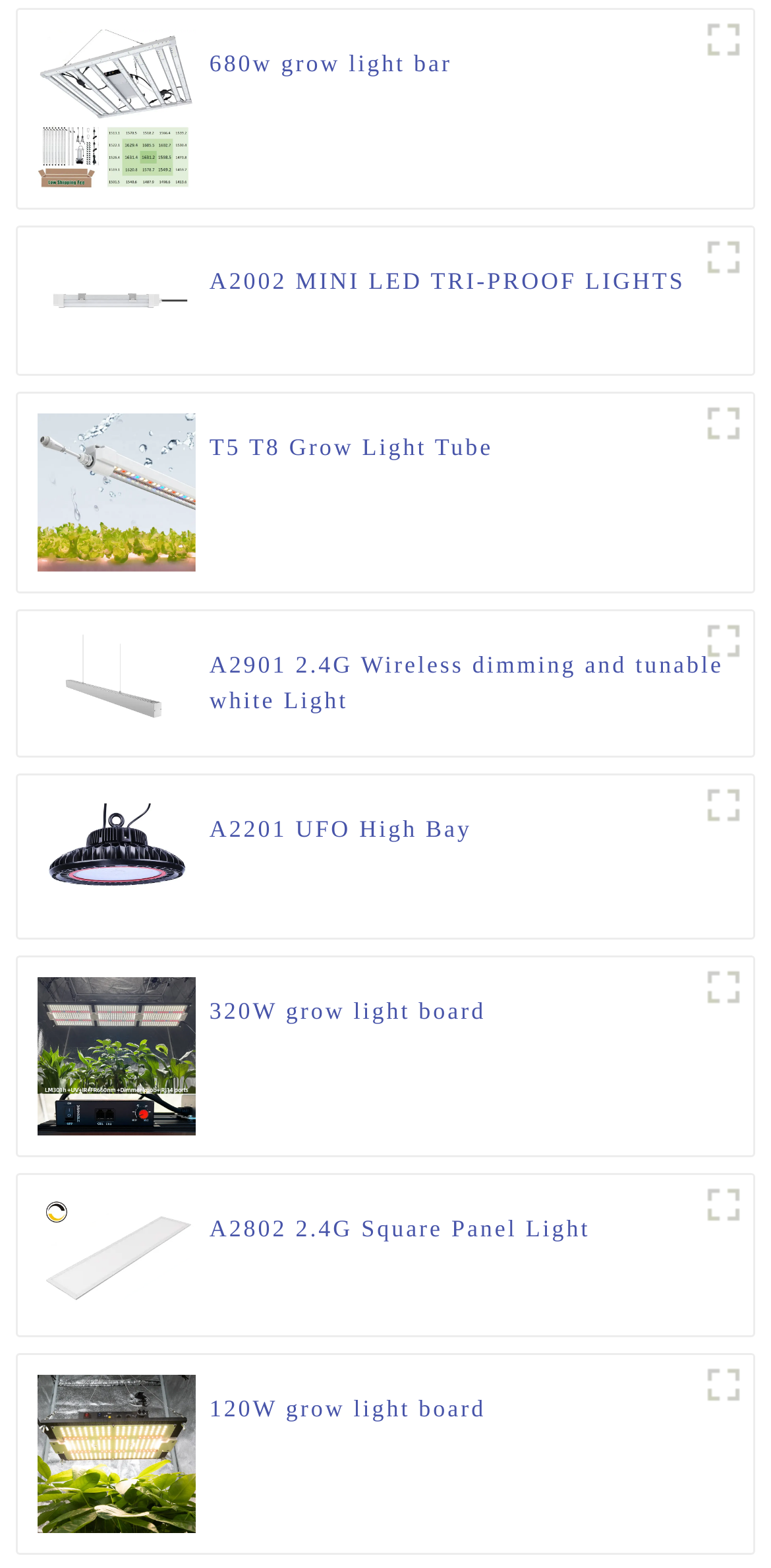Provide the bounding box coordinates of the UI element that matches the description: "title="680w grow light bar"".

[0.048, 0.06, 0.254, 0.078]